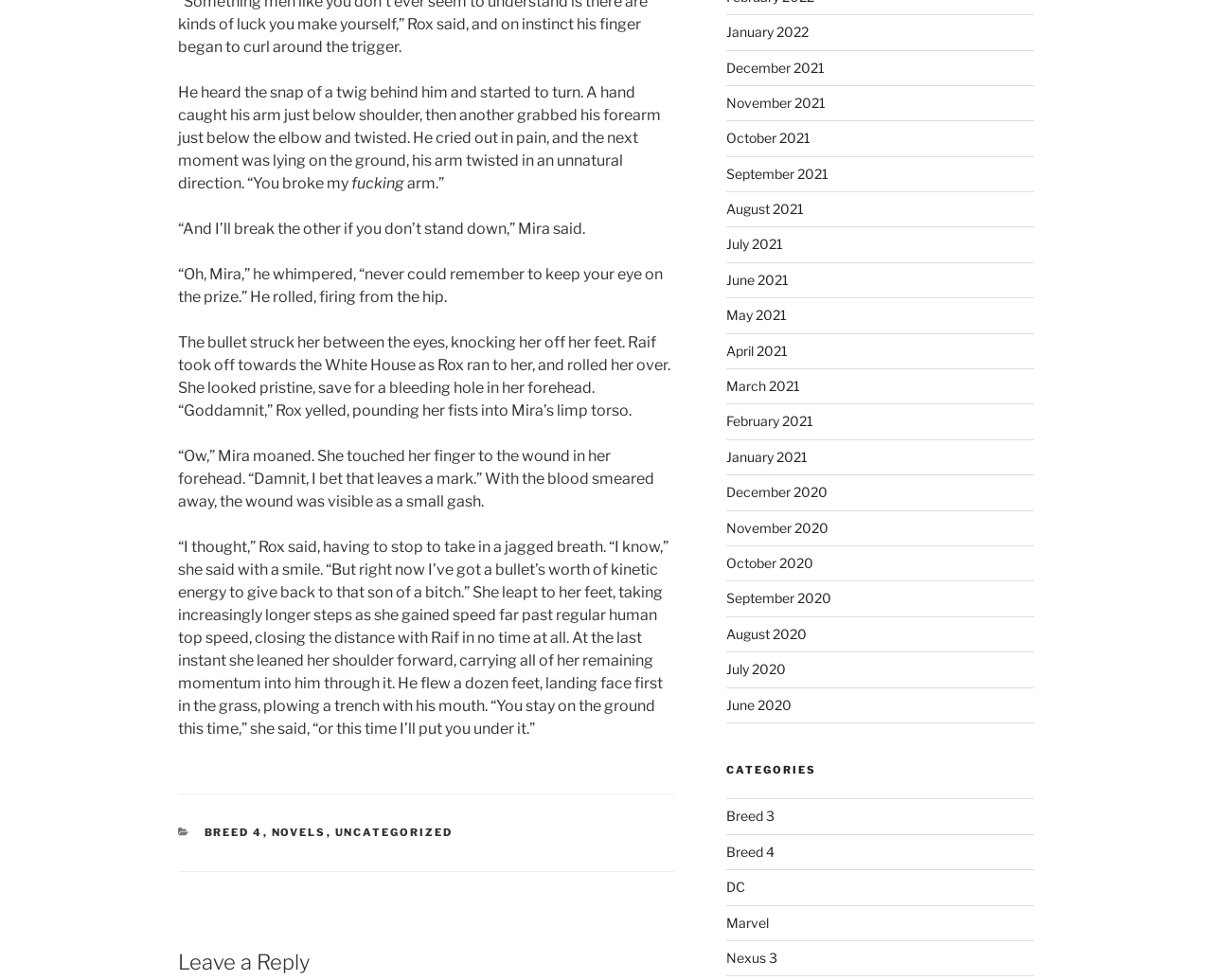What is Mira's condition after being shot?
Using the image, respond with a single word or phrase.

Alive